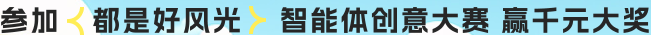Offer an in-depth description of the image shown.

The image features a vibrant banner promoting an event titled "智能体创意大赛," with a catchy slogan that reads "参加都是好风光," translated roughly to "Participation is all good scenery." It invites individuals to join a creative competition centered around intelligent systems, highlighting the exciting opportunity to win a substantial prize of "千元大奖," or "thousands of yuan in prizes." The design uses bold colors and playful typography, creating an engaging visual that encourages participation and conveys a sense of innovation and excitement in the tech field.